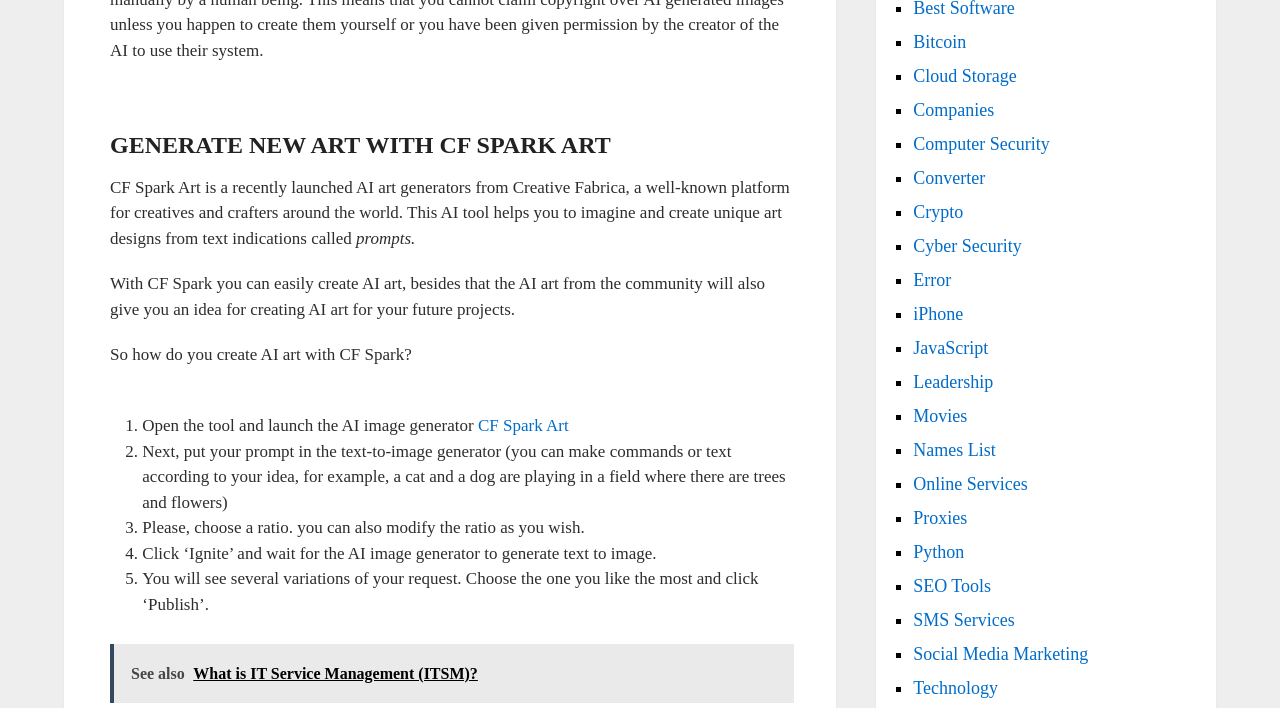How many steps are required to create AI art with CF Spark? Refer to the image and provide a one-word or short phrase answer.

5